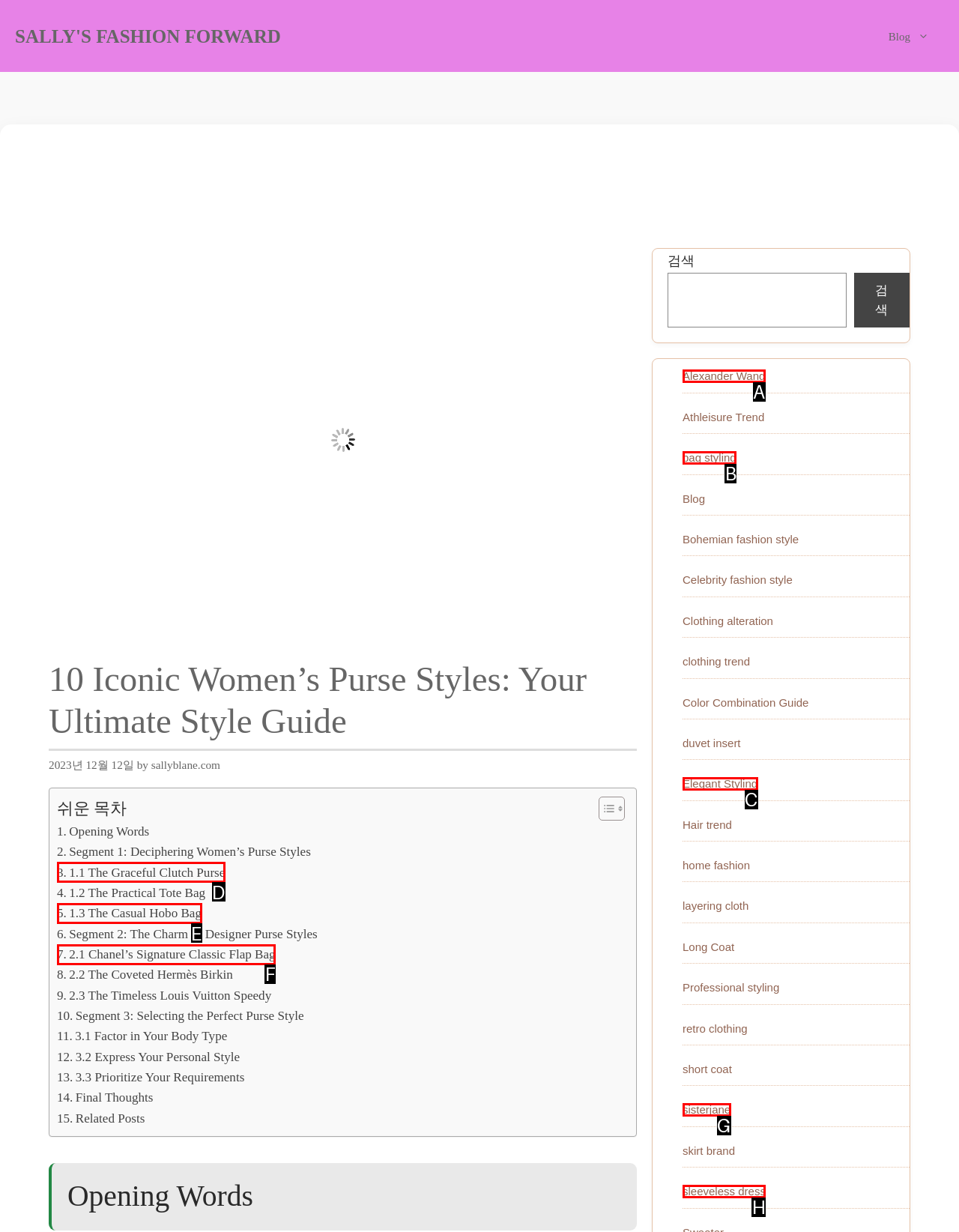From the options provided, determine which HTML element best fits the description: 1.1 The Graceful Clutch Purse. Answer with the correct letter.

D